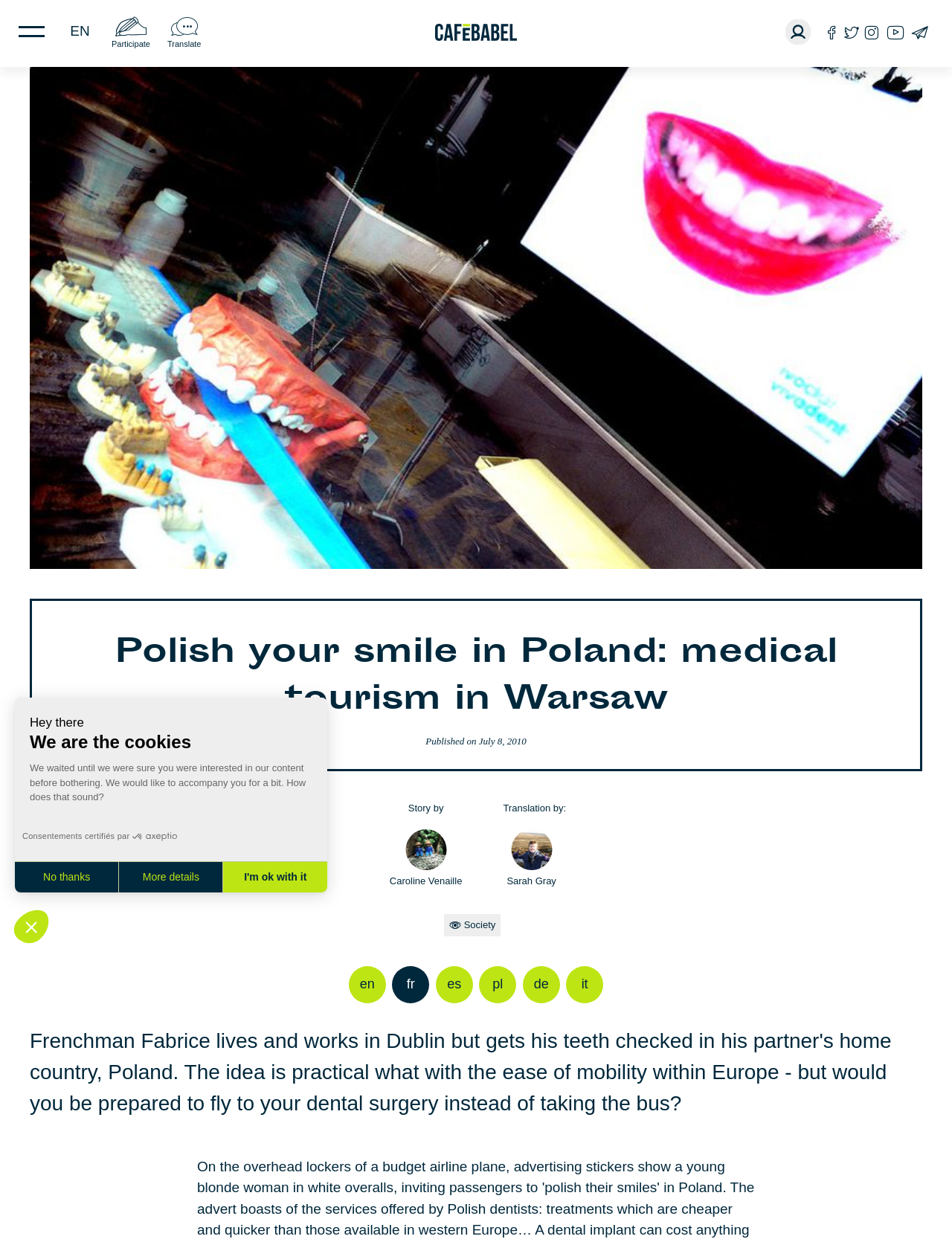Using the format (top-left x, top-left y, bottom-right x, bottom-right y), provide the bounding box coordinates for the described UI element. All values should be floating point numbers between 0 and 1: it

[0.595, 0.778, 0.634, 0.808]